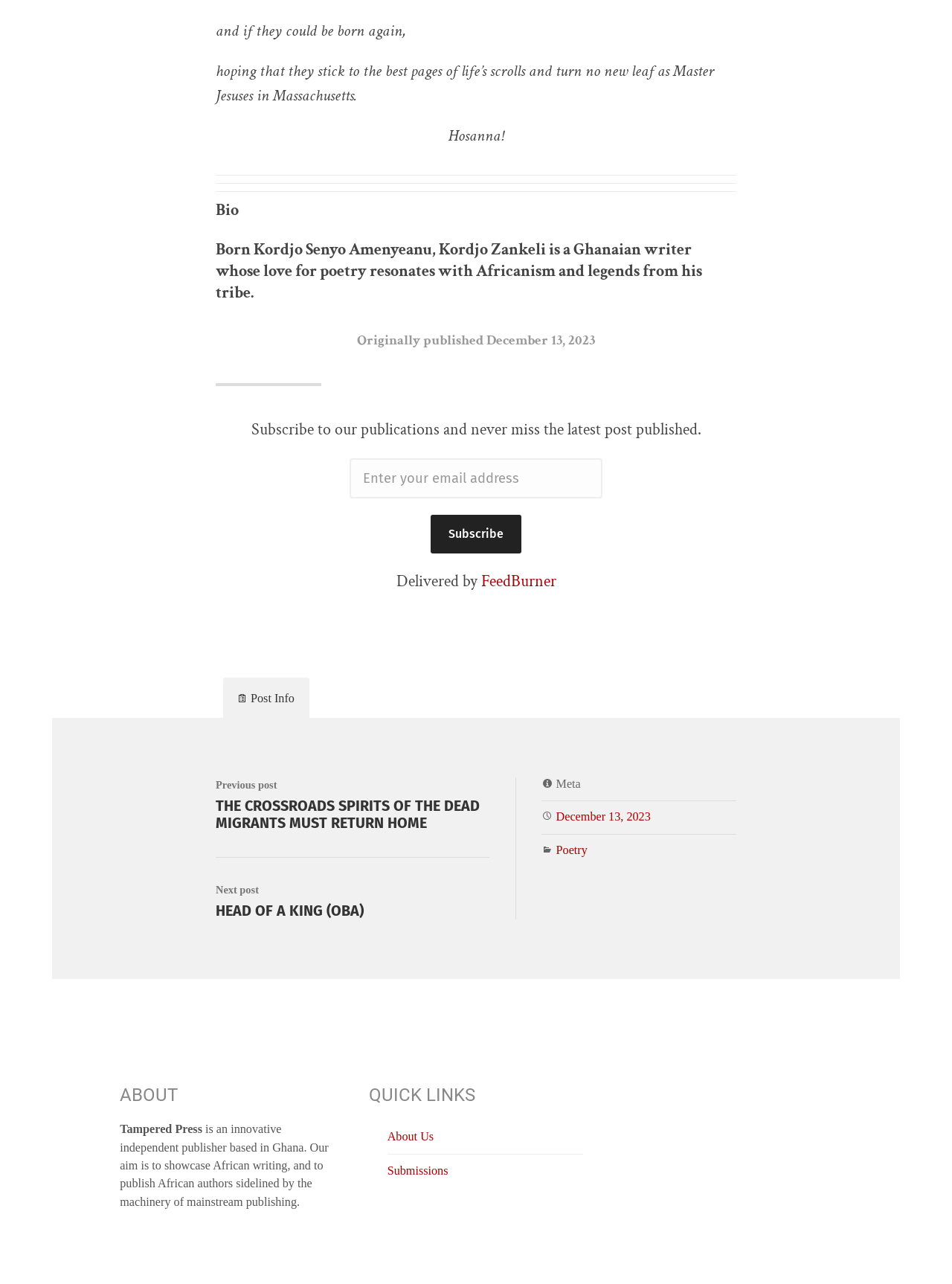Locate the bounding box coordinates of the element to click to perform the following action: 'Read the previous post'. The coordinates should be given as four float values between 0 and 1, in the form of [left, top, right, bottom].

[0.227, 0.605, 0.514, 0.648]